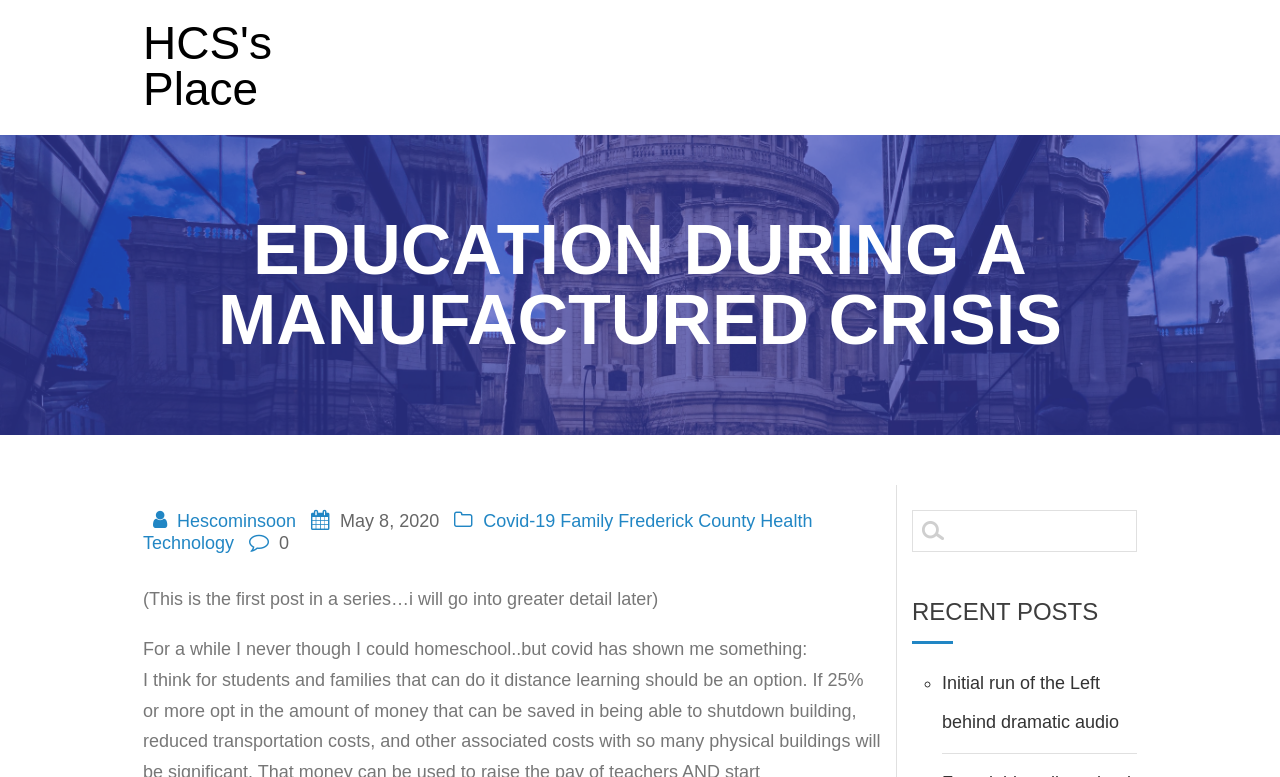Please identify the bounding box coordinates of the region to click in order to complete the given instruction: "Visit the 'Covid-19' page". The coordinates should be four float numbers between 0 and 1, i.e., [left, top, right, bottom].

[0.378, 0.657, 0.434, 0.683]